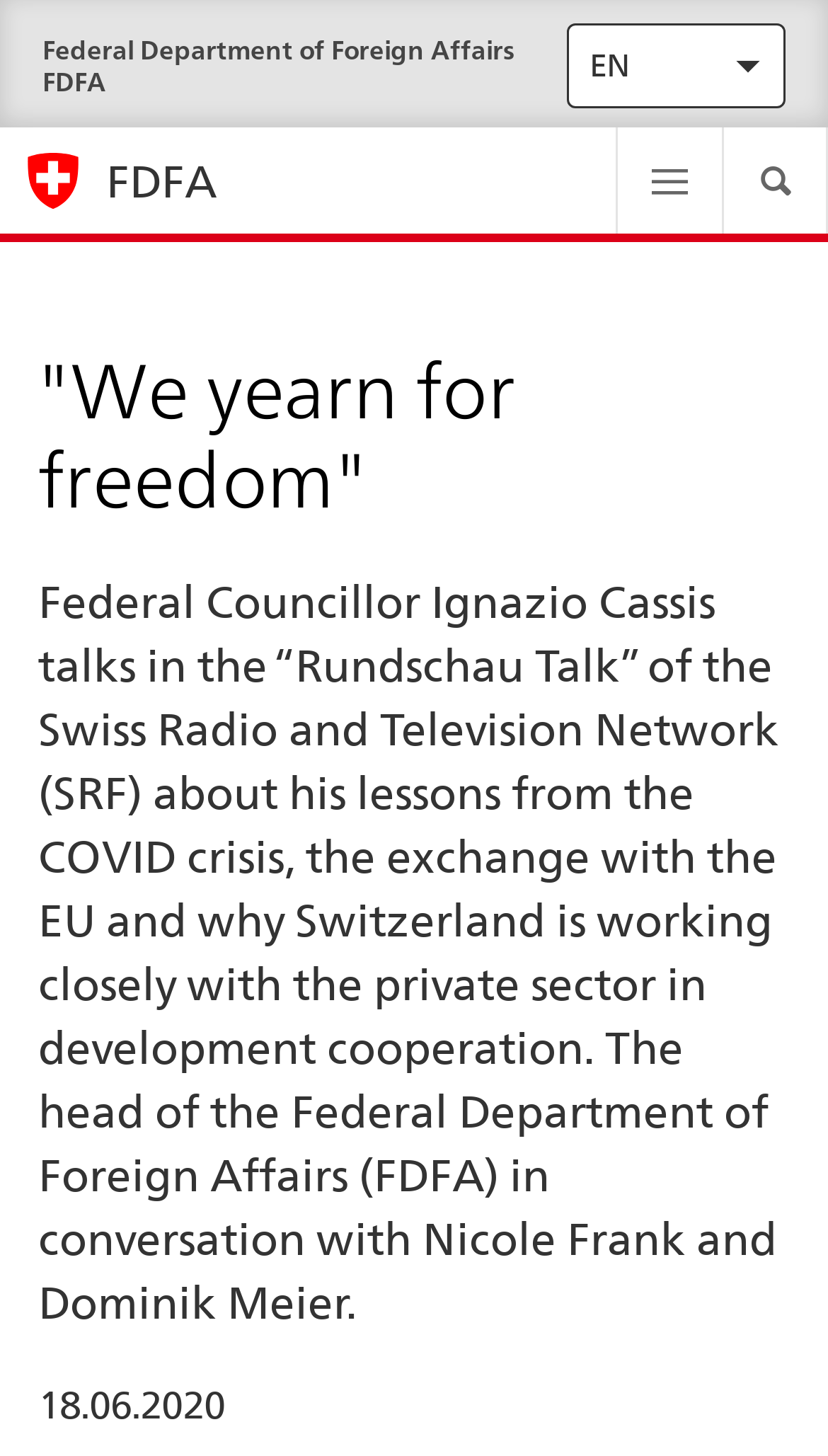How many people are in conversation?
Based on the image, provide a one-word or brief-phrase response.

3